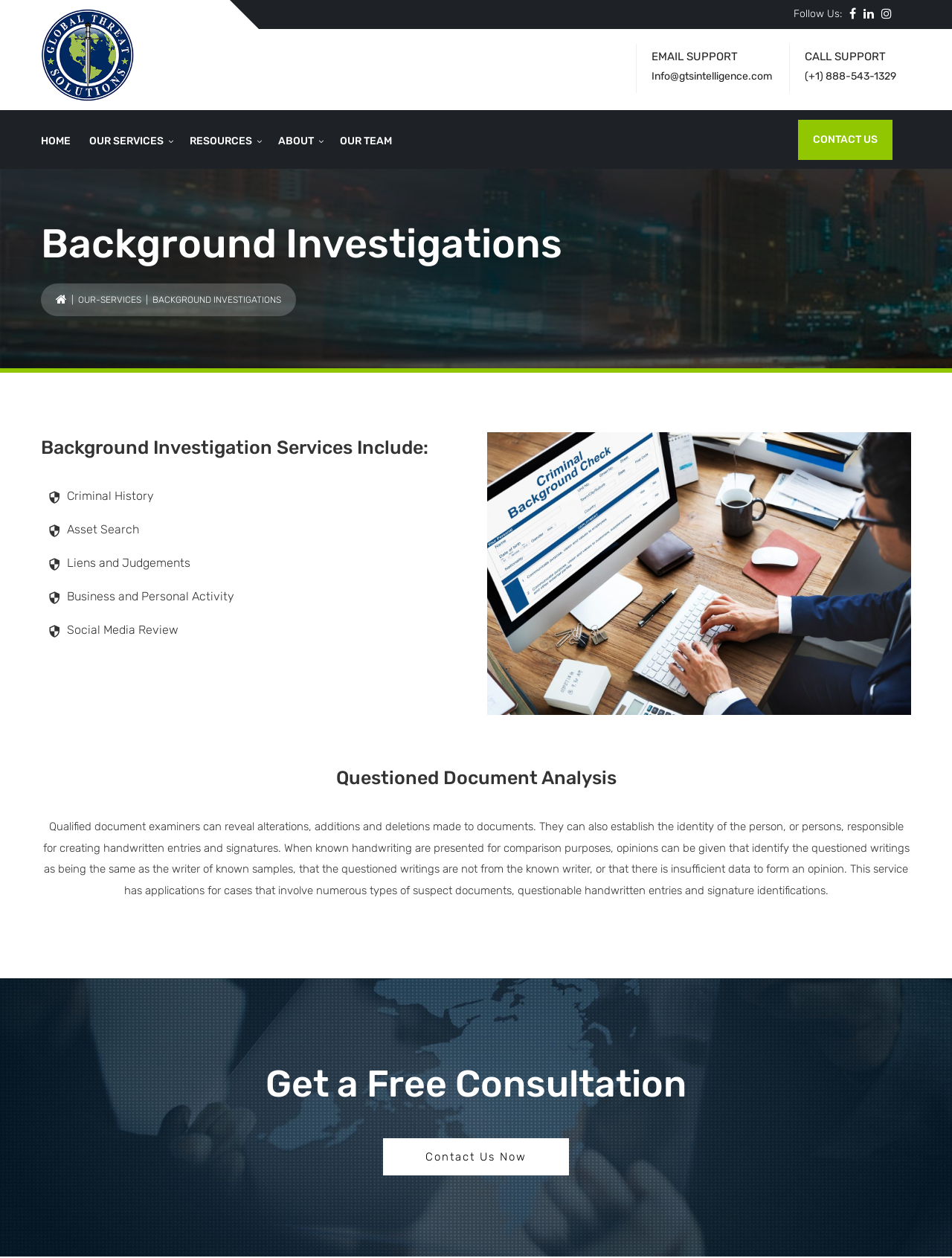From the element description: "(+1) 888-543-1329", extract the bounding box coordinates of the UI element. The coordinates should be expressed as four float numbers between 0 and 1, in the order [left, top, right, bottom].

[0.845, 0.055, 0.941, 0.065]